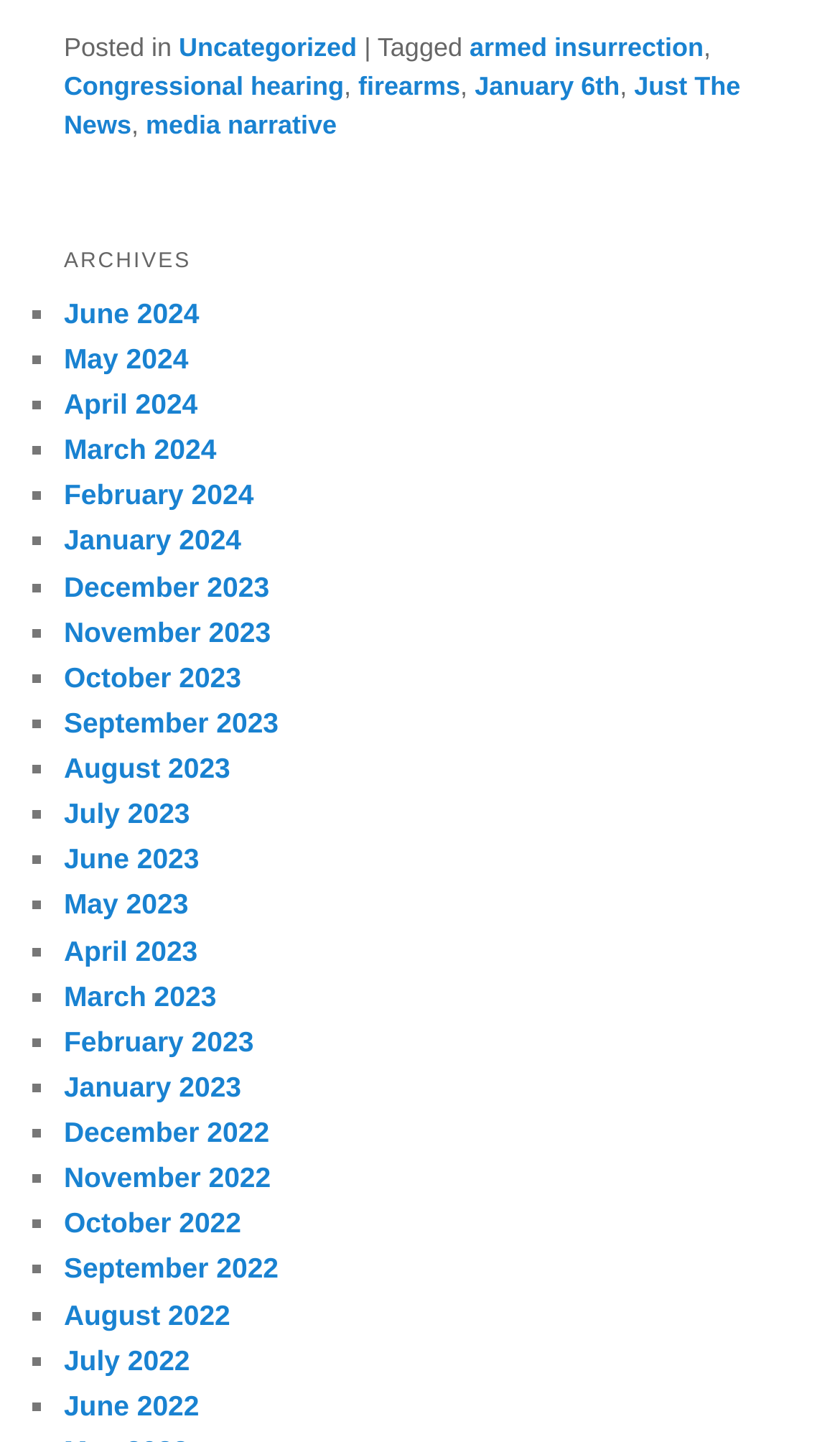Please find the bounding box coordinates of the element's region to be clicked to carry out this instruction: "View archives for 'June 2024'".

[0.076, 0.206, 0.237, 0.228]